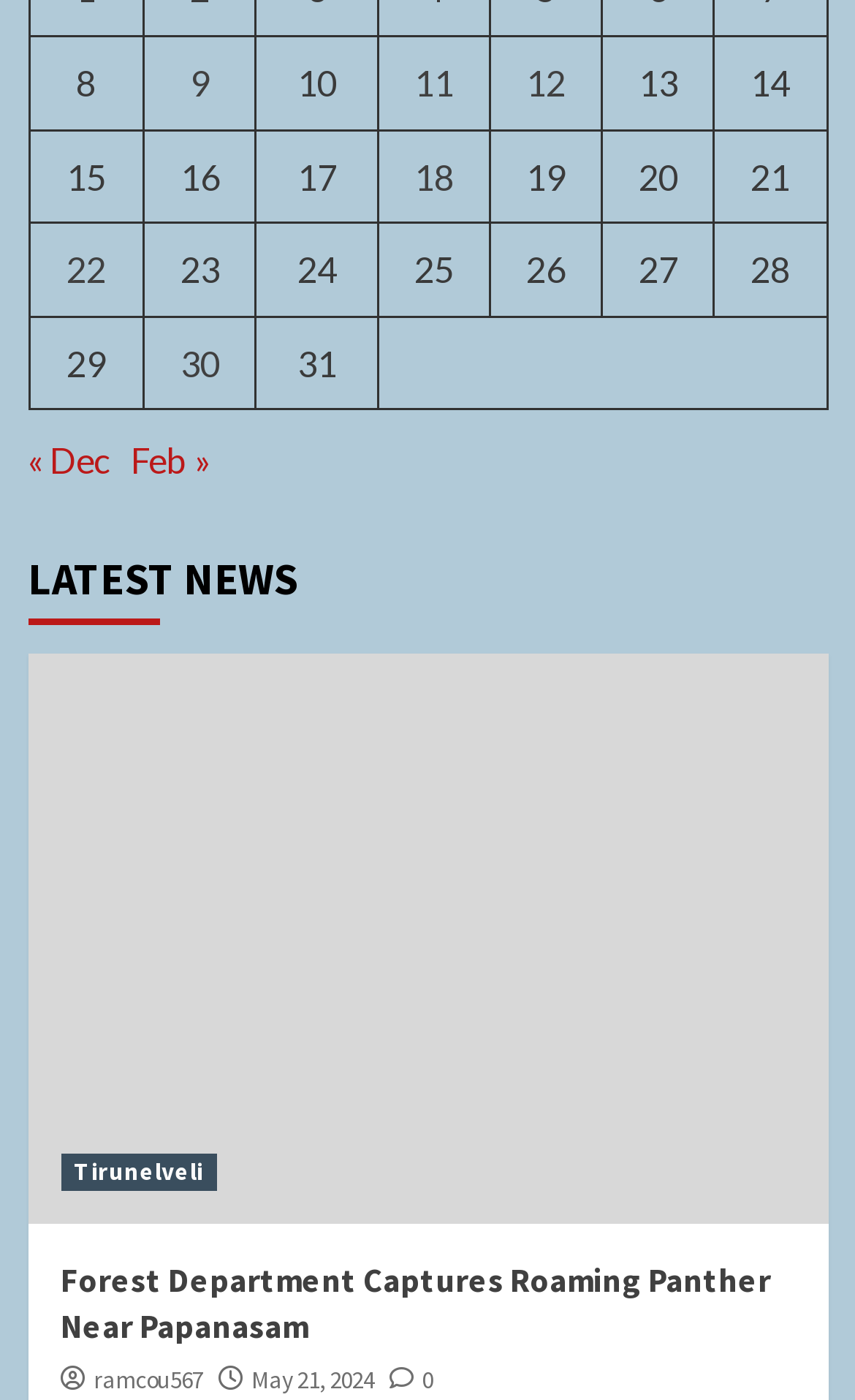Identify the bounding box coordinates of the area you need to click to perform the following instruction: "Click on 'TIRUNELVELI, PAPANASAM, PANTHER CAUGHT'".

[0.032, 0.467, 0.968, 0.874]